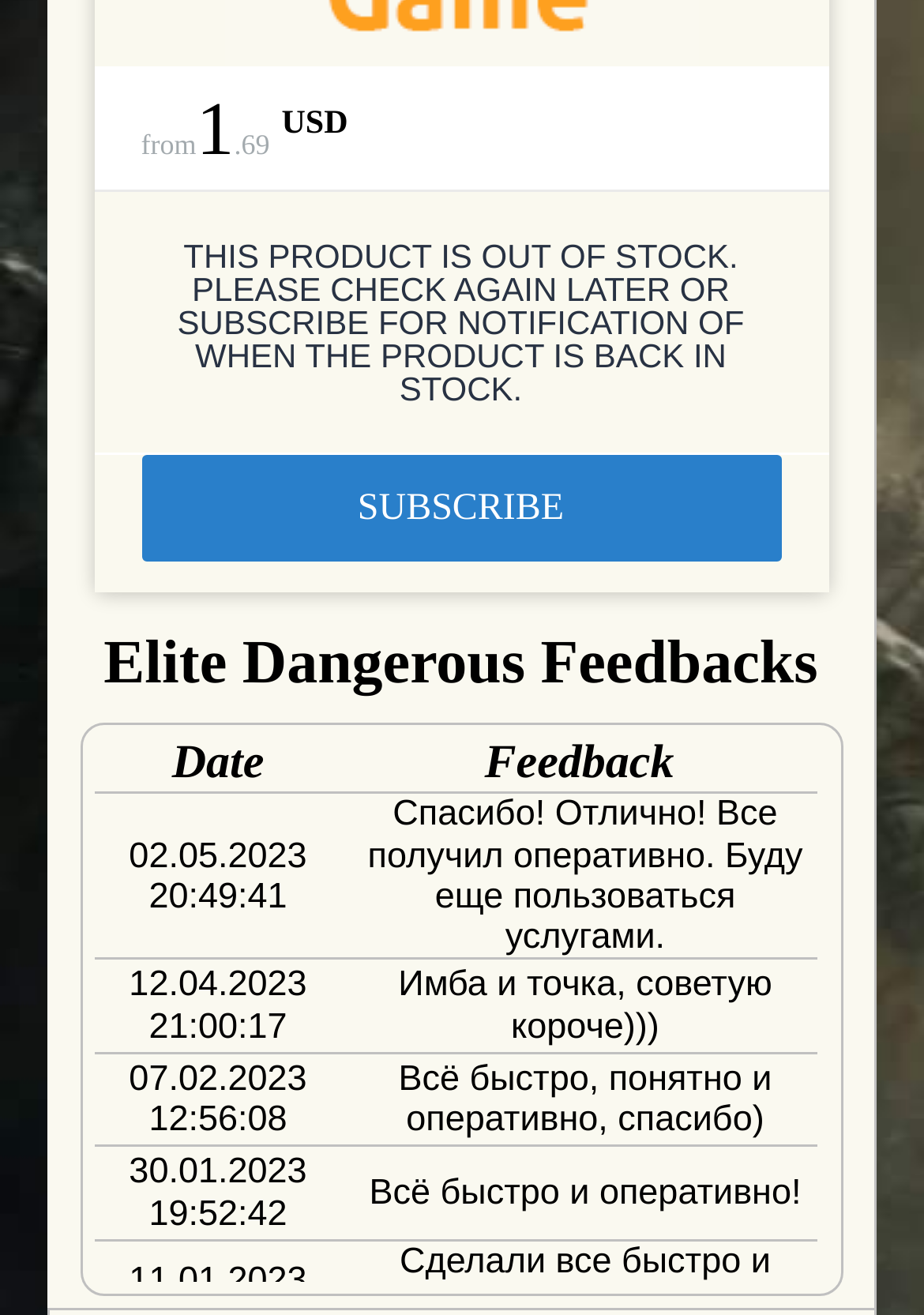What is the status of the product?
Answer the question with as much detail as you can, using the image as a reference.

The status of the product can be determined by reading the text 'THIS PRODUCT IS OUT OF STOCK. PLEASE CHECK AGAIN LATER OR SUBSCRIBE FOR NOTIFICATION OF WHEN THE PRODUCT IS BACK IN STOCK.' This message clearly indicates that the product is currently out of stock.